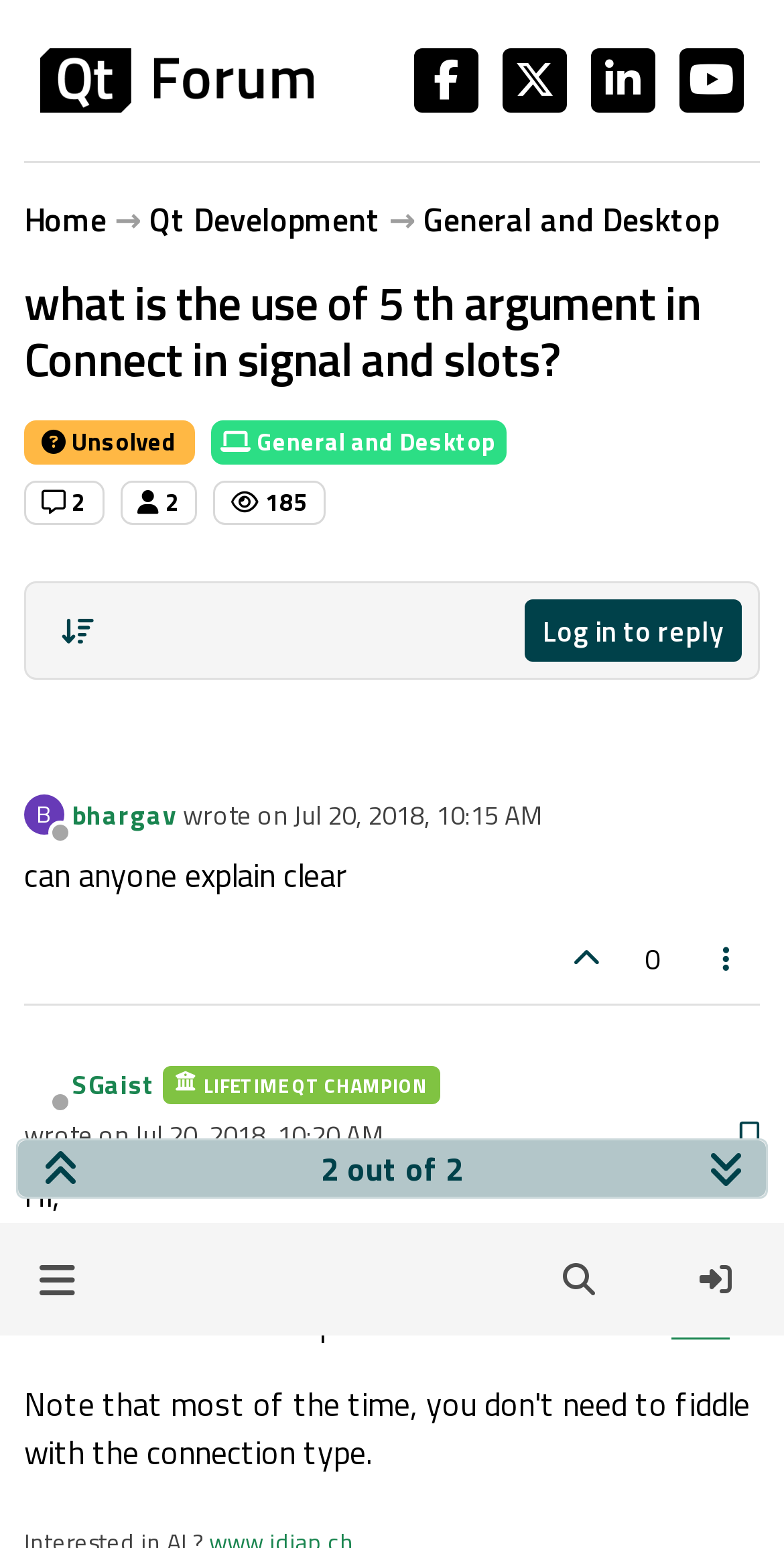What is the role of SGaist?
Can you give a detailed and elaborate answer to the question?

I can see that SGaist has the role of LIFETIME QT CHAMPION, as indicated by the link ' LIFETIME QT CHAMPION'.